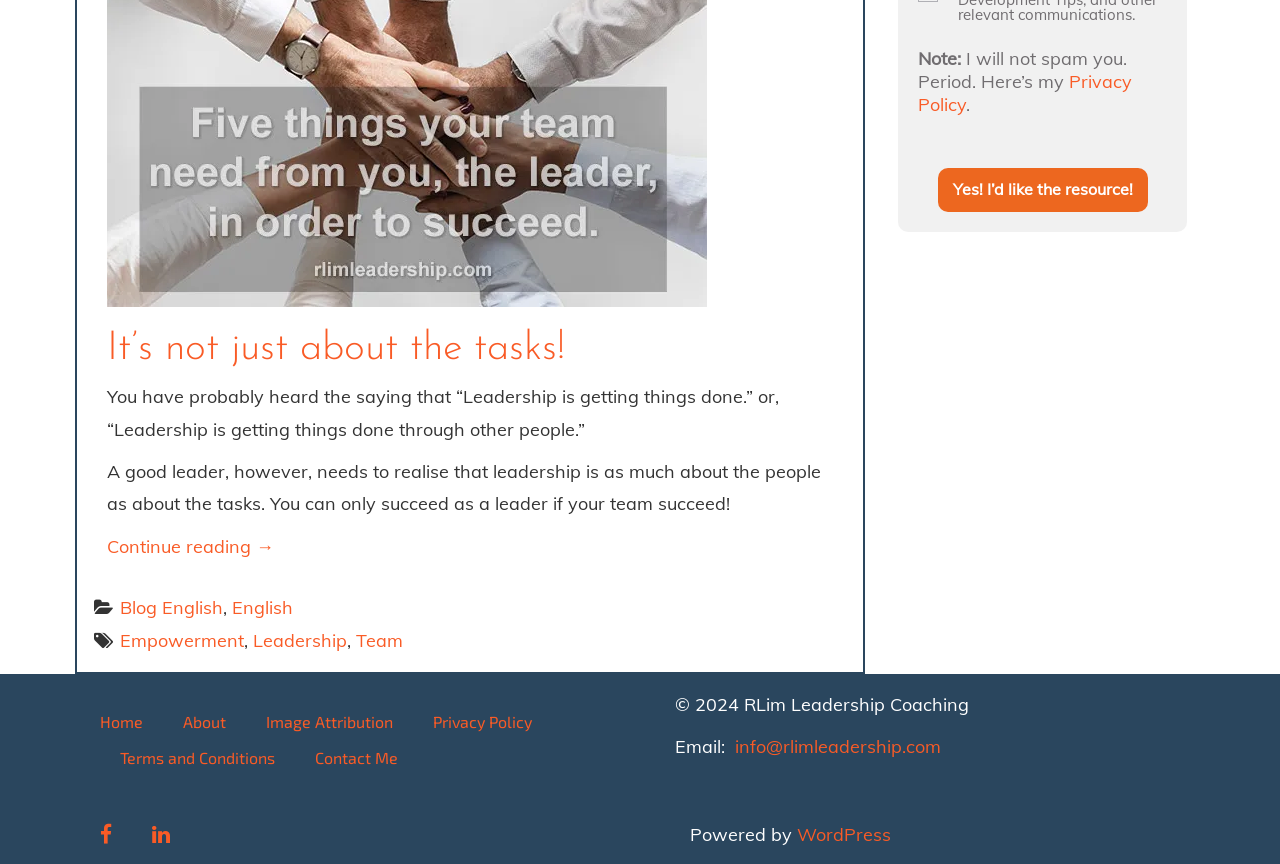Please identify the bounding box coordinates for the region that you need to click to follow this instruction: "View the privacy policy".

[0.717, 0.081, 0.884, 0.135]